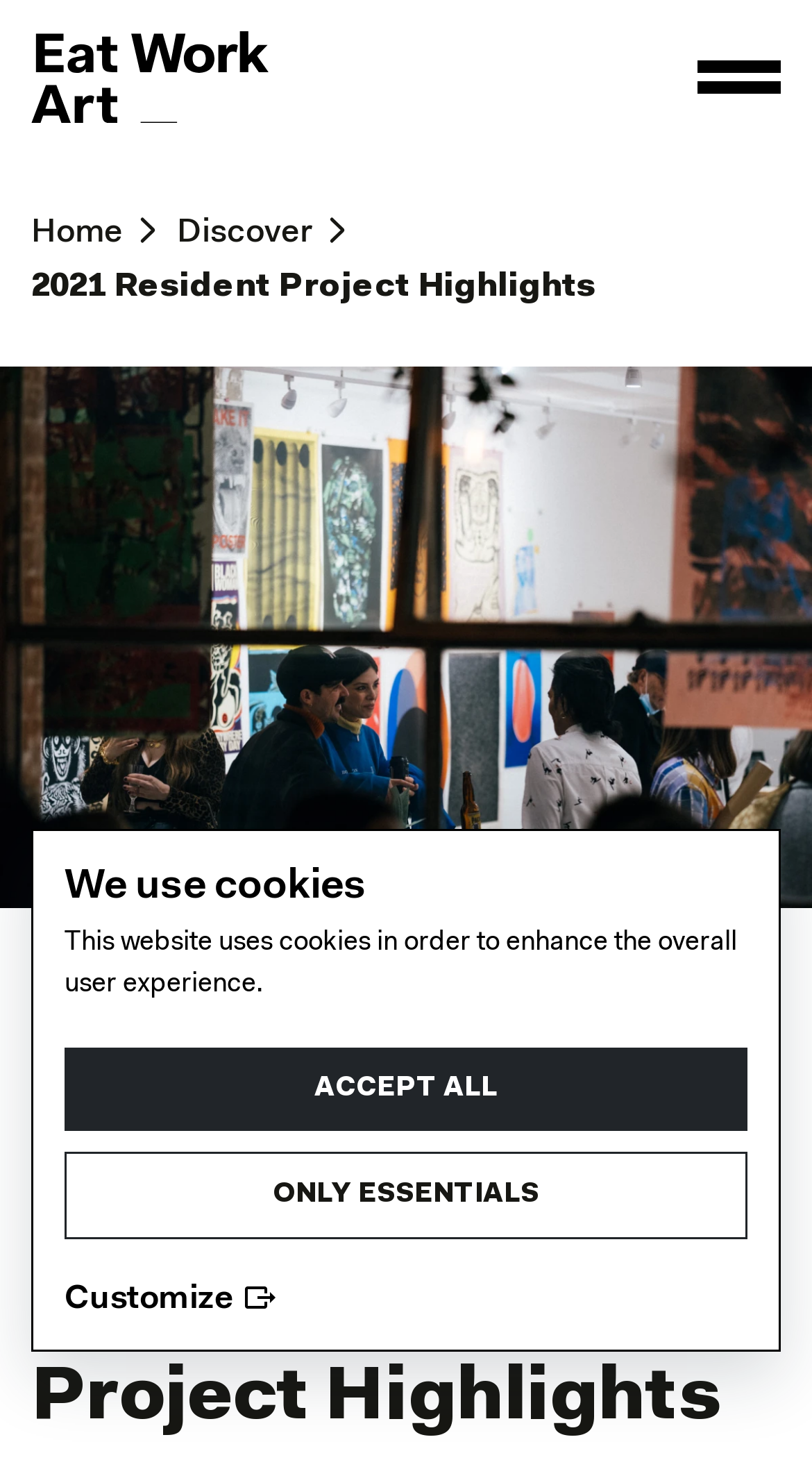Locate the UI element that matches the description Customize in the webpage screenshot. Return the bounding box coordinates in the format (top-left x, top-left y, bottom-right x, bottom-right y), with values ranging from 0 to 1.

[0.079, 0.877, 0.341, 0.903]